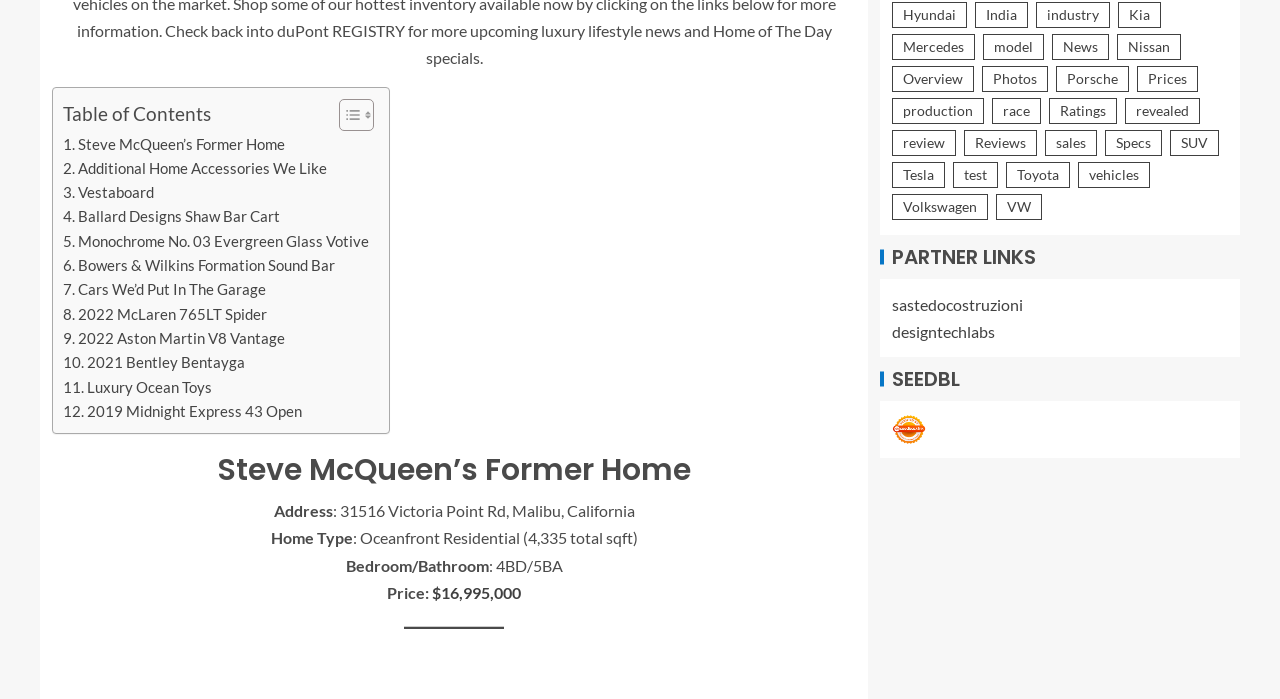Please locate the bounding box coordinates of the element that should be clicked to complete the given instruction: "View the image about Jesus Christ".

None